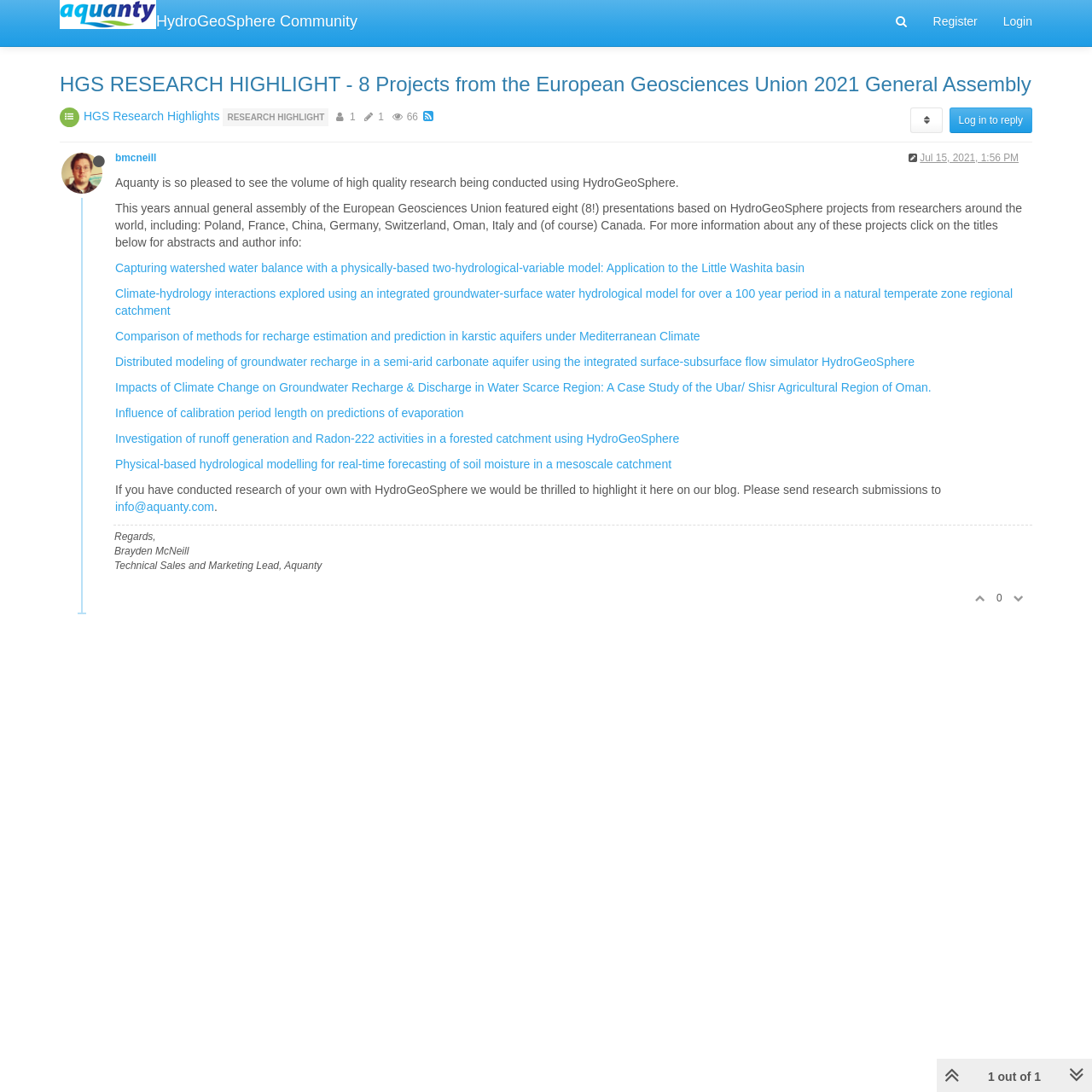Determine the bounding box coordinates for the HTML element mentioned in the following description: "Jul 15, 2021, 1:56 PM". The coordinates should be a list of four floats ranging from 0 to 1, represented as [left, top, right, bottom].

[0.842, 0.139, 0.933, 0.15]